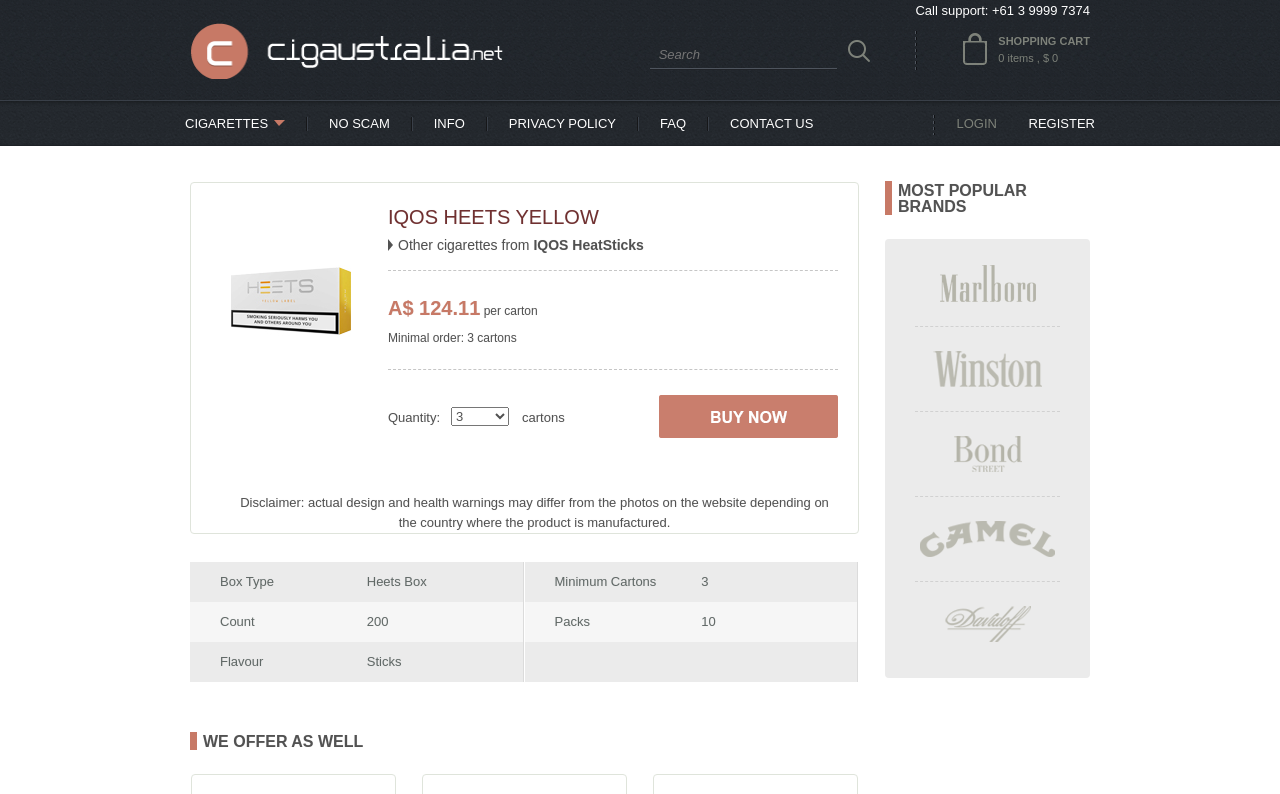Locate the bounding box coordinates of the element's region that should be clicked to carry out the following instruction: "Select a different quantity". The coordinates need to be four float numbers between 0 and 1, i.e., [left, top, right, bottom].

[0.352, 0.513, 0.398, 0.537]